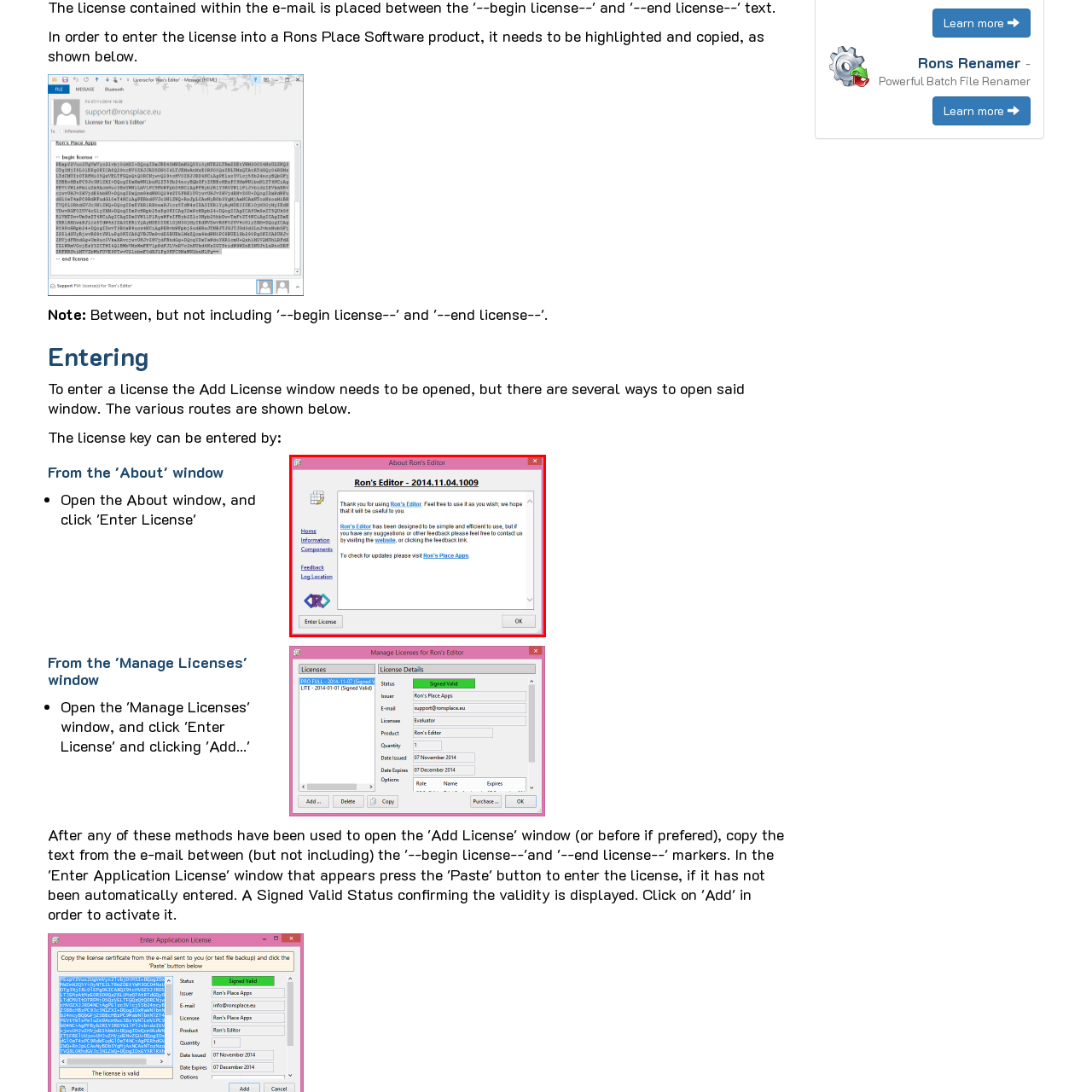Generate a detailed caption for the image contained in the red outlined area.

The image displays an "About" window for Ron's Editor, labeled with the version number "2014.11.04.1009." The window features a greeting message thanking users for using the software and encouraging them to feel free to explore its features. It highlights the program's design focus on simplicity and efficiency, and invites users to provide feedback through the website or a designated feedback link. 

In the bottom left corner, there's a button labeled "Enter License," which is essential for users looking to input their license key to activate the software's full functionality. The window also includes standard operational buttons such as "OK" to close the dialog. Overall, this interface provides essential information and access points for users regarding Ron's Editor, ensuring a user-friendly experience for accessing features and submitting feedback.